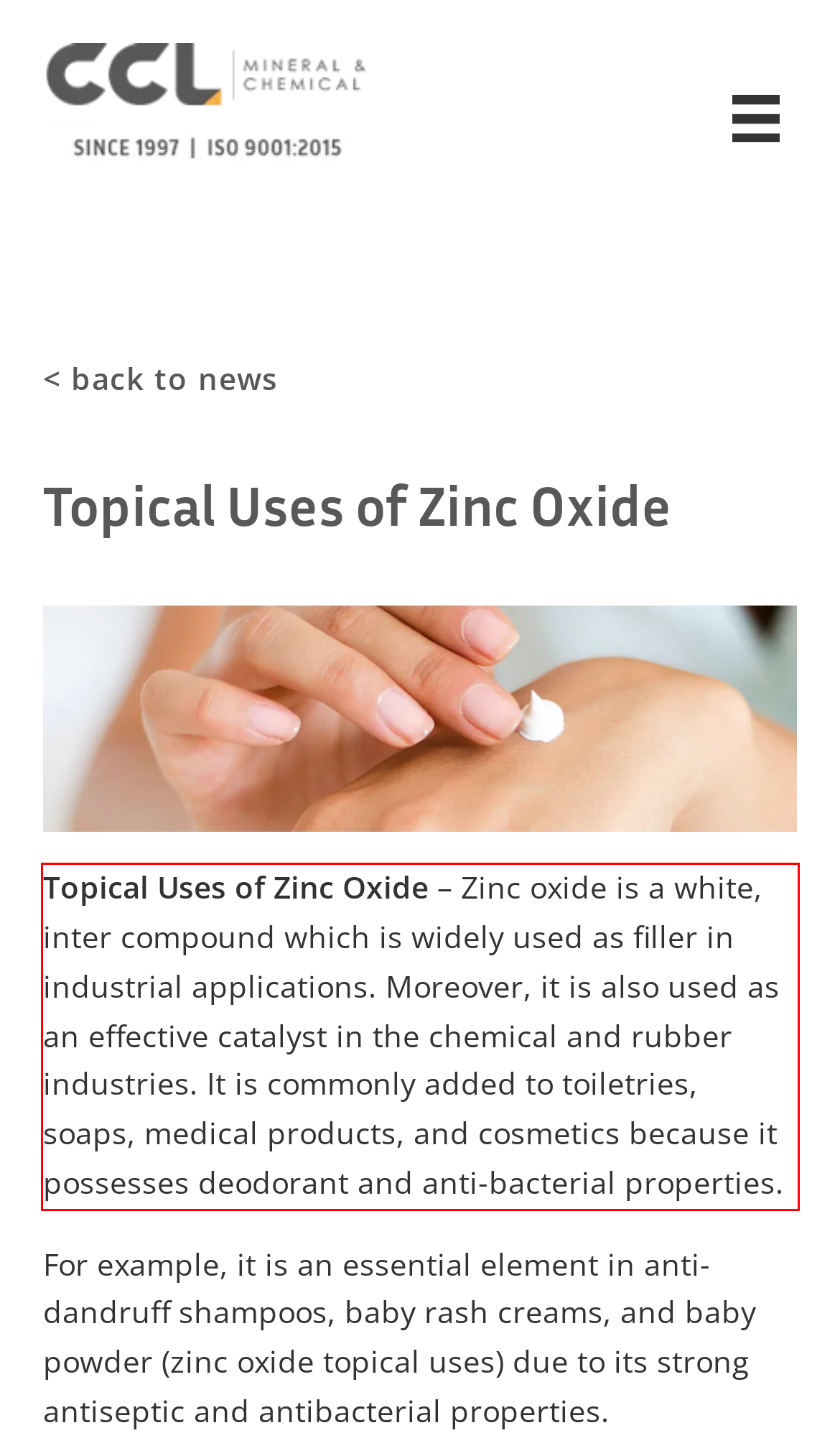Please identify the text within the red rectangular bounding box in the provided webpage screenshot.

Topical Uses of Zinc Oxide – Zinc oxide is a white, inter compound which is widely used as filler in industrial applications. Moreover, it is also used as an effective catalyst in the chemical and rubber industries. It is commonly added to toiletries, soaps, medical products, and cosmetics because it possesses deodorant and anti-bacterial properties.